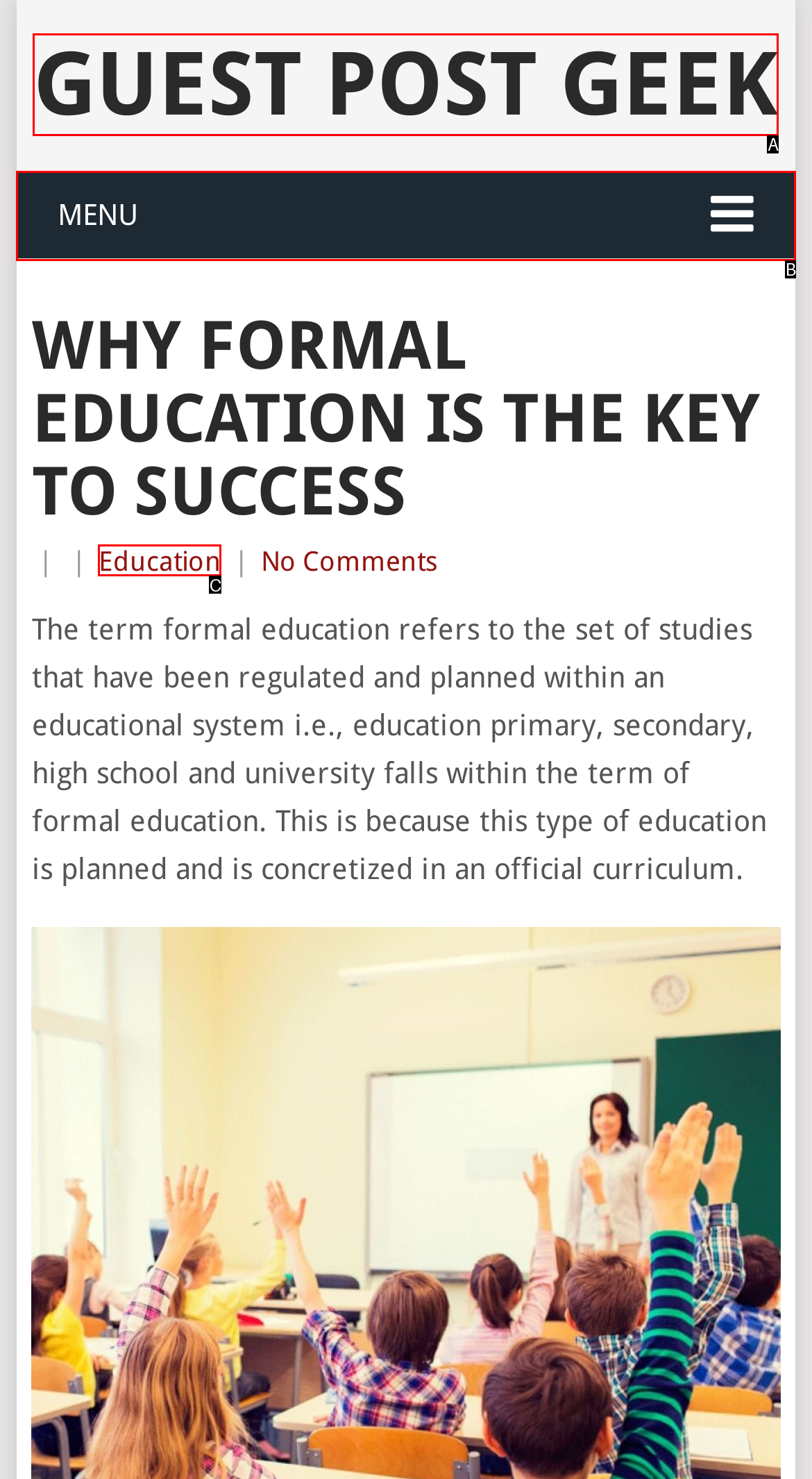Which HTML element fits the description: Menu? Respond with the letter of the appropriate option directly.

B